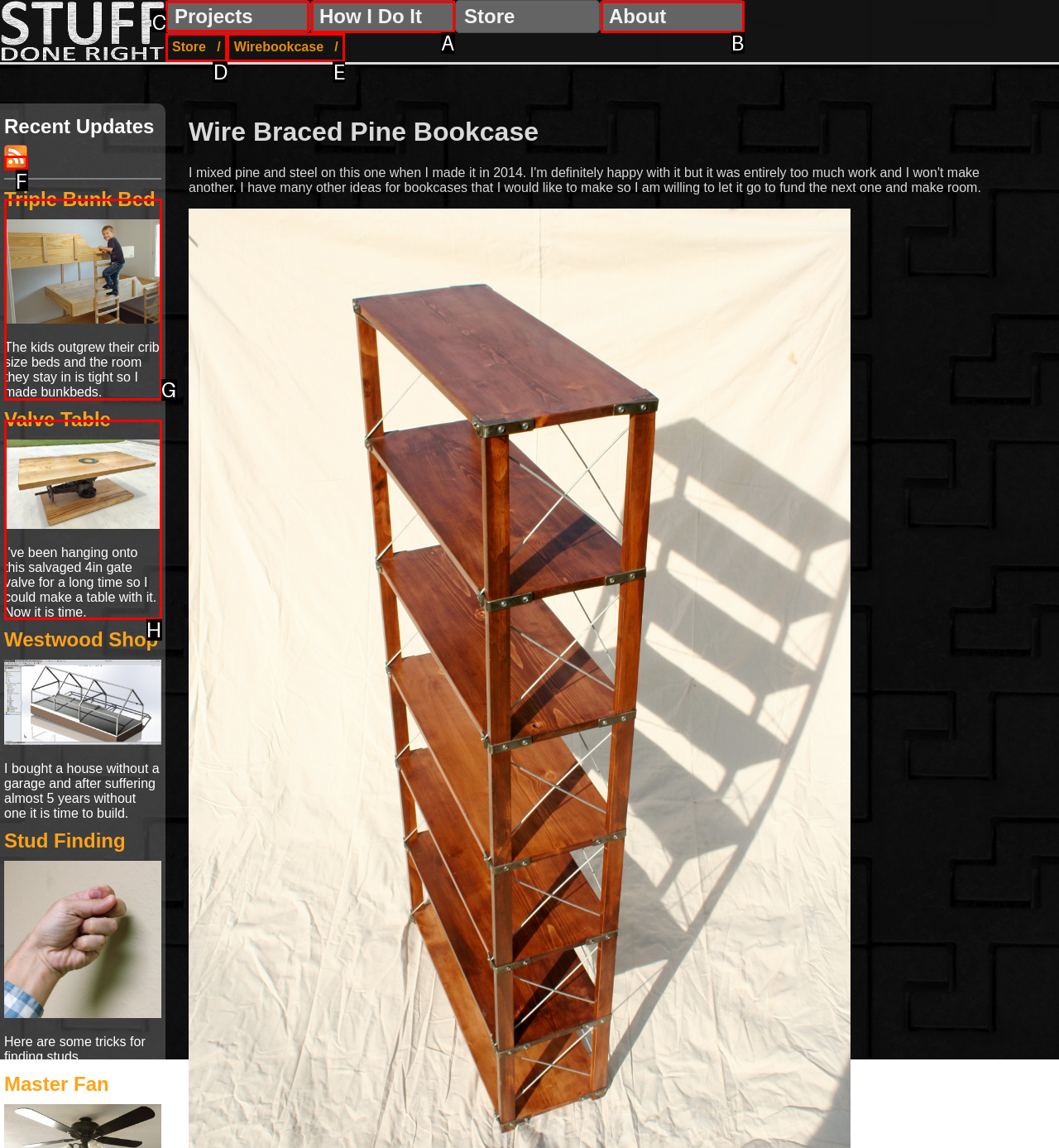Pick the right letter to click to achieve the task: Read the blog post 'Importance of Countryside Residencia Logo in Advertising?'
Answer with the letter of the correct option directly.

None